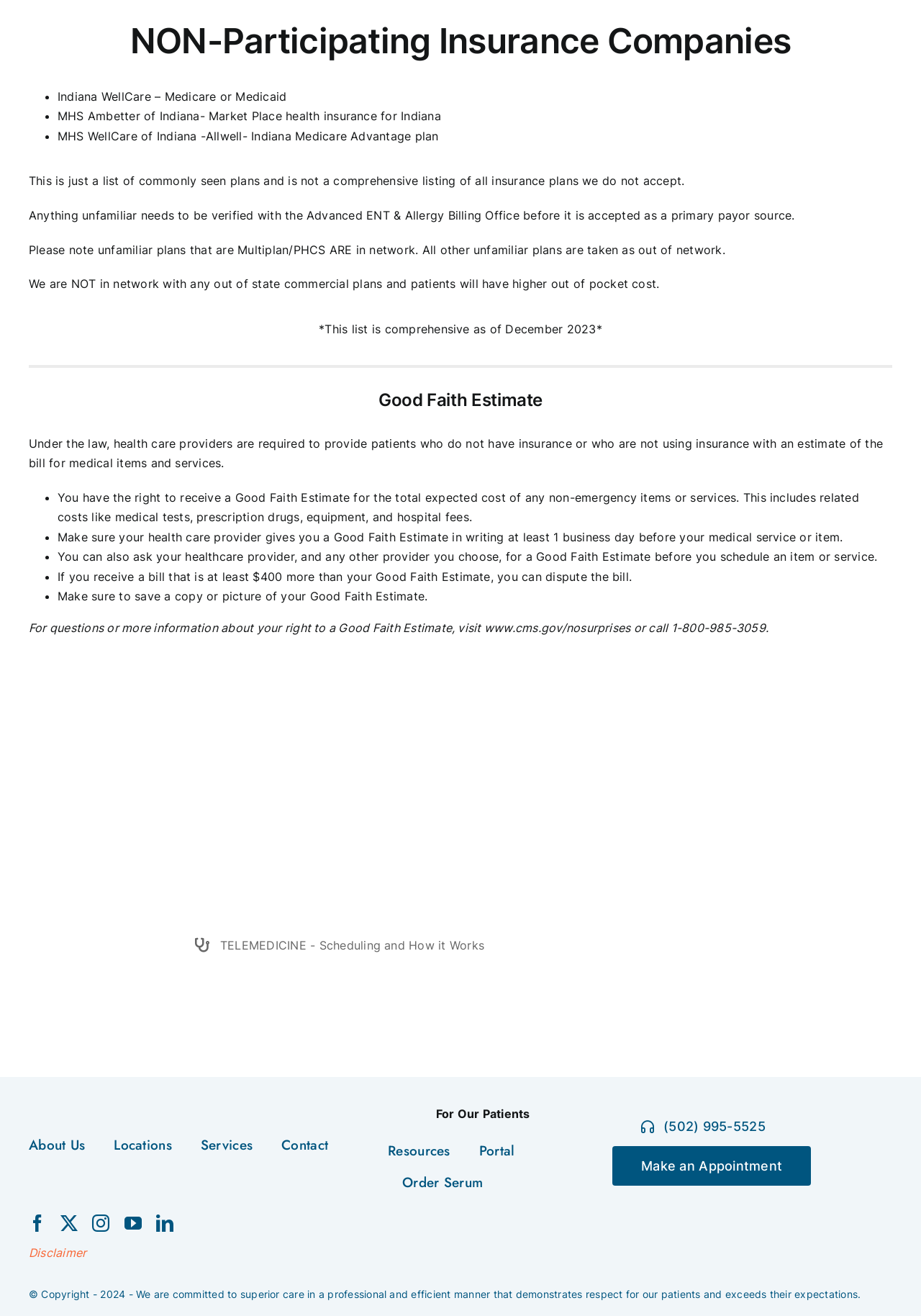What is the copyright year of the website?
Examine the webpage screenshot and provide an in-depth answer to the question.

I found the copyright year of the website by looking at the footer section of the webpage, where I saw the text '© Copyright - 2024 - ...'.